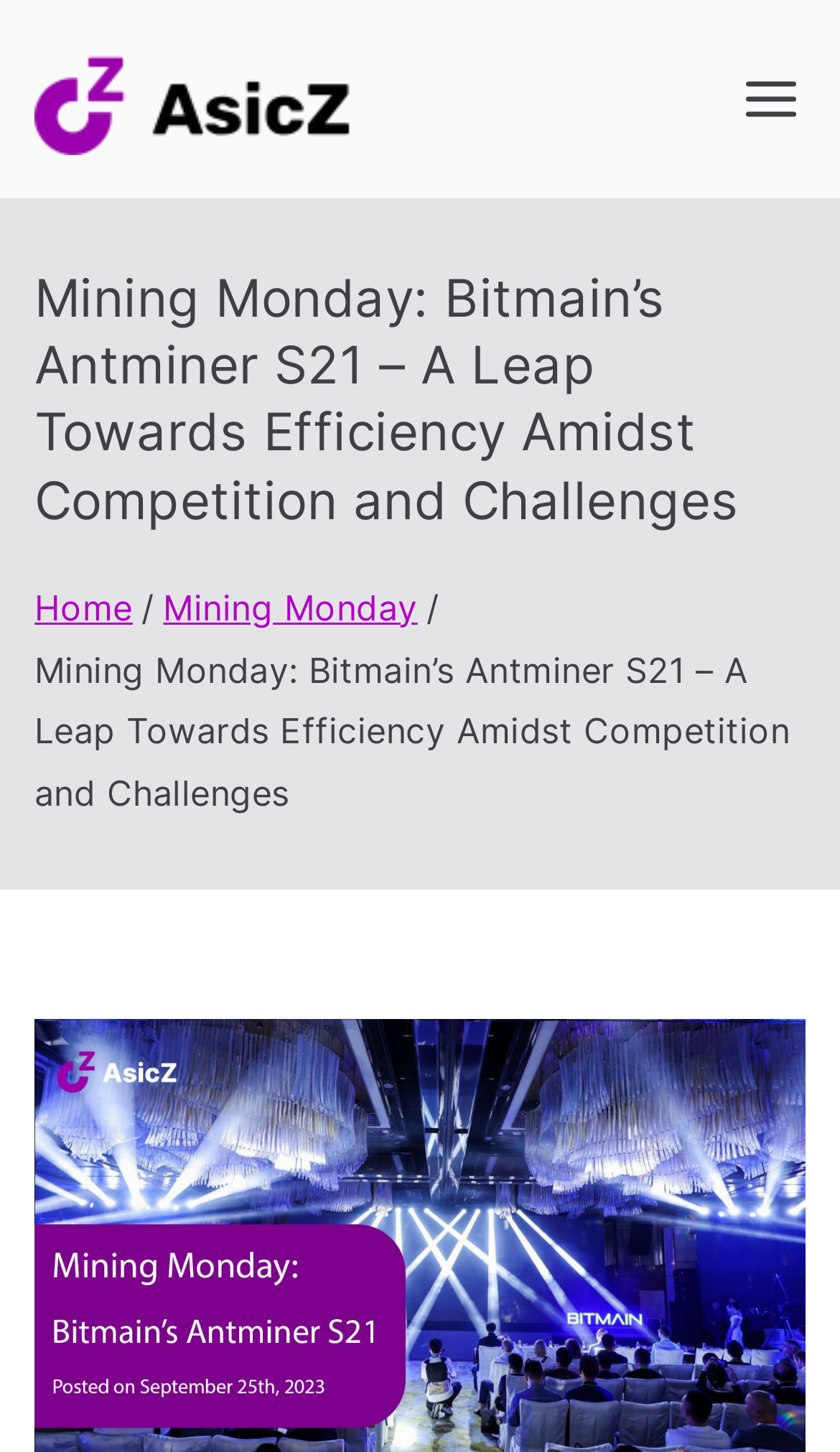Your task is to find and give the main heading text of the webpage.

Mining Monday: Bitmain’s Antminer S21 – A Leap Towards Efficiency Amidst Competition and Challenges